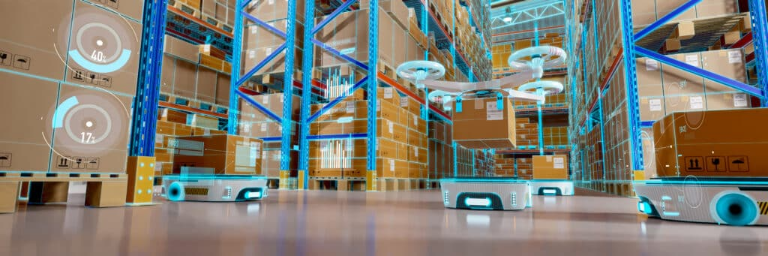What is the purpose of the drone in the image?
Using the image, elaborate on the answer with as much detail as possible.

The drone is hovering above, seemingly in the process of transporting an item, highlighting the integration of aerial technology in warehouse logistics, which suggests that its purpose is to transport items within the warehouse.